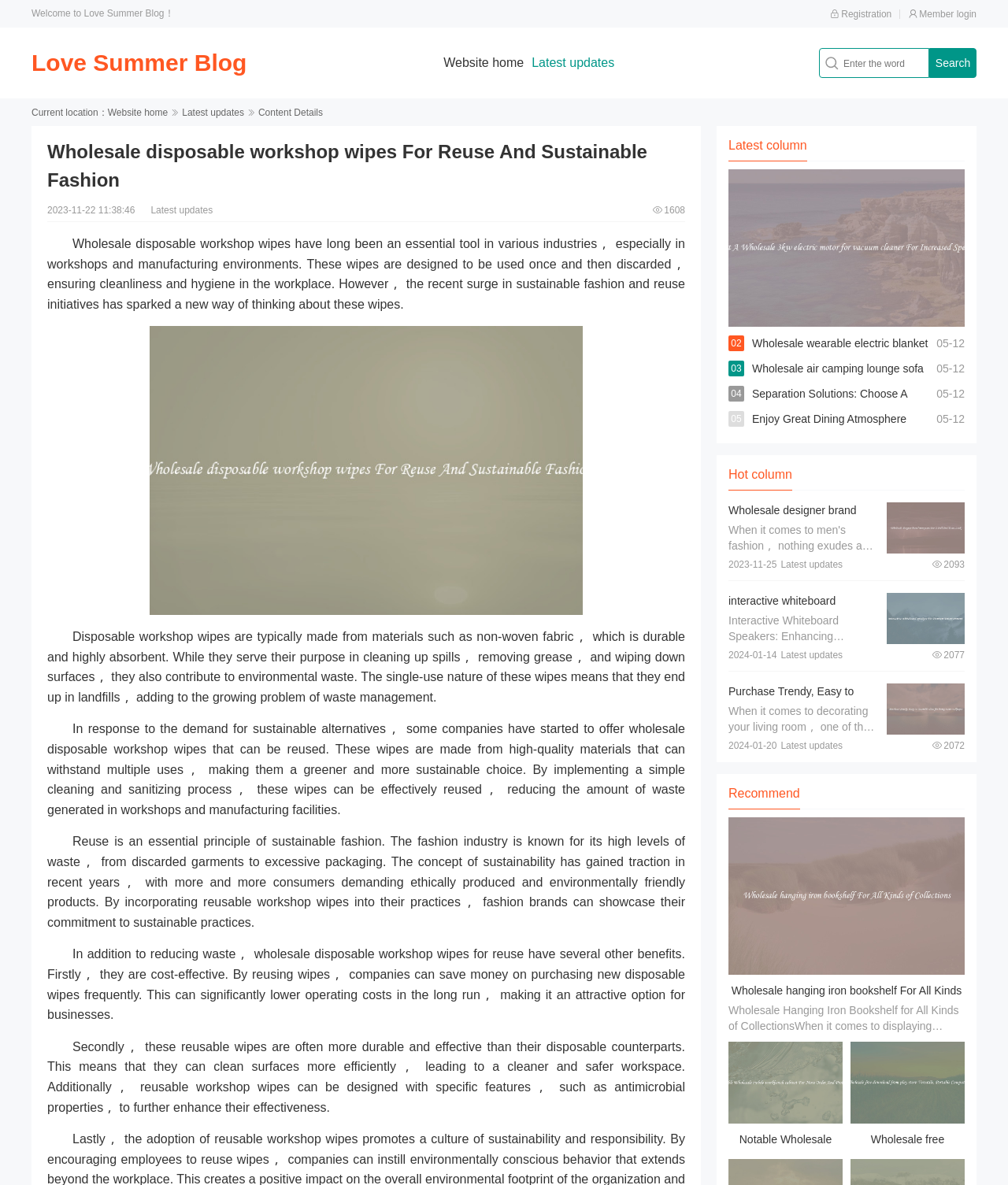What is the purpose of wholesale disposable workshop wipes?
Provide a detailed and well-explained answer to the question.

I found the purpose of wholesale disposable workshop wipes by reading the article content, which mentions that these wipes are designed to be used once and then discarded, ensuring cleanliness and hygiene in the workplace.